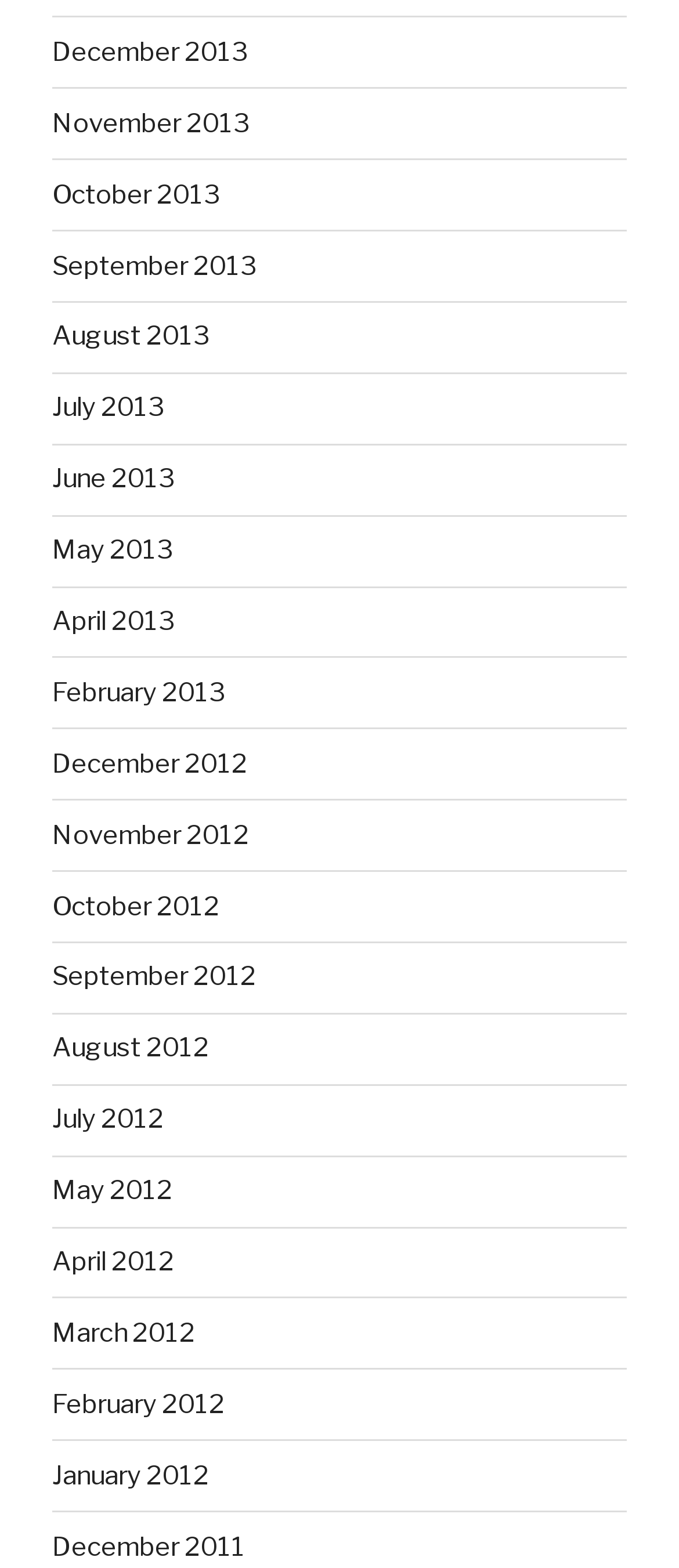Using the element description provided, determine the bounding box coordinates in the format (top-left x, top-left y, bottom-right x, bottom-right y). Ensure that all values are floating point numbers between 0 and 1. Element description: December 2011

[0.077, 0.976, 0.362, 0.996]